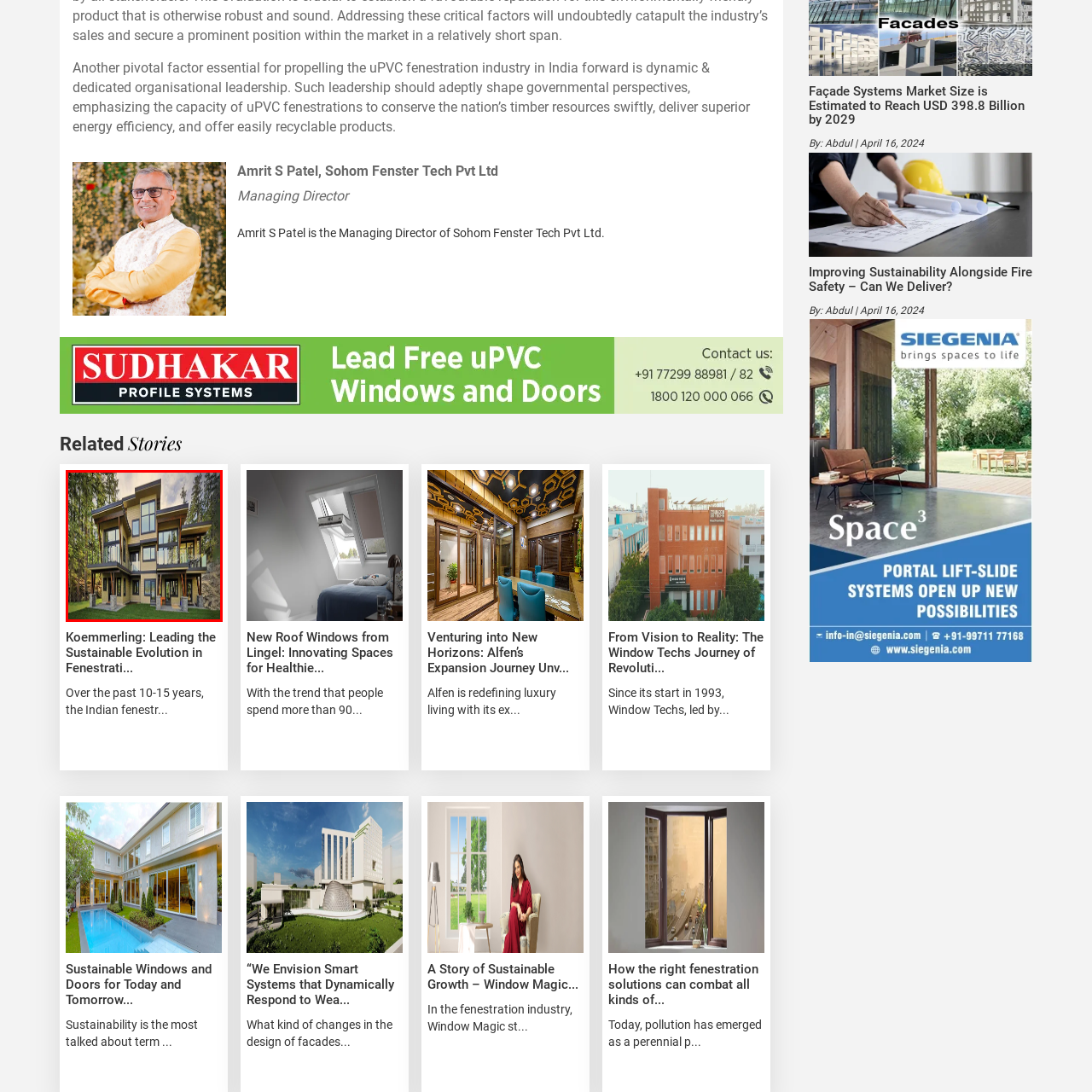Construct a detailed caption for the image enclosed in the red box.

The image showcases a modern architectural design of a house, characterized by clean lines and large windows that maximize natural light. Surrounding the structure are tall trees, emphasizing a harmonious integration with nature. The house features a combination of wood and stone materials, giving it a contemporary yet warm appearance. The expansive glass facades not only enhance the aesthetic appeal but also provide stunning views of the lush landscape, making it an inviting and serene living space. This design reflects current trends in sustainable architecture, focusing on energy efficiency and environmentally friendly materials.